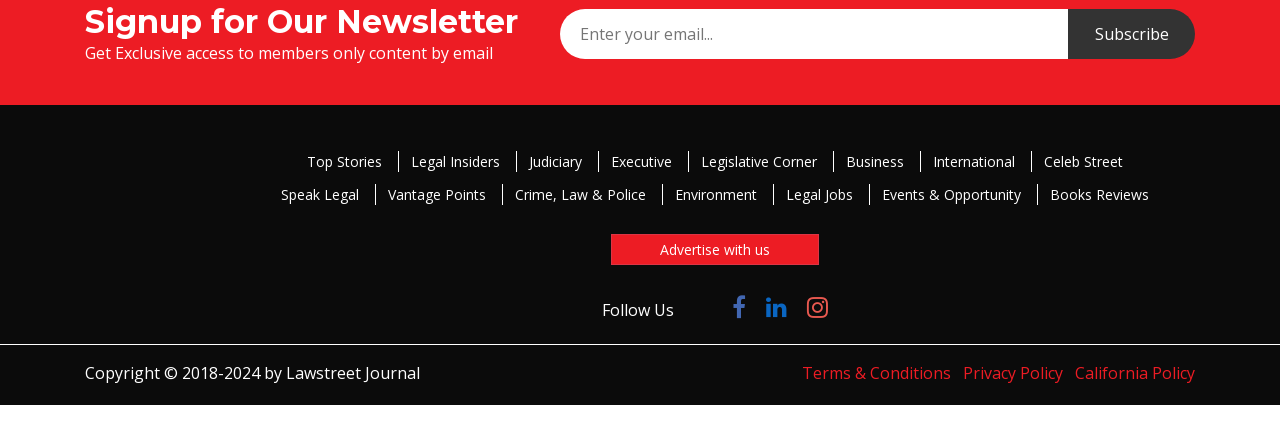Identify the bounding box coordinates for the element that needs to be clicked to fulfill this instruction: "Enter email address". Provide the coordinates in the format of four float numbers between 0 and 1: [left, top, right, bottom].

[0.438, 0.021, 0.834, 0.135]